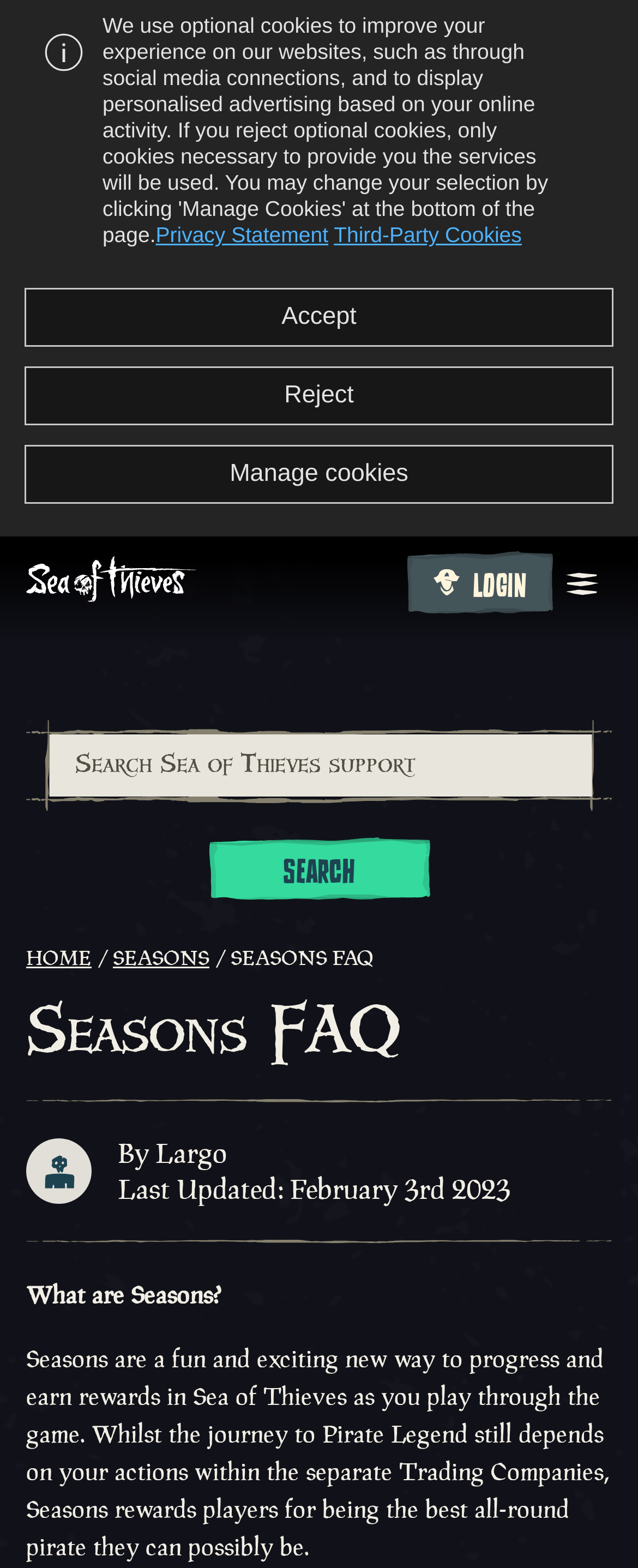Refer to the element description Third-Party Cookies and identify the corresponding bounding box in the screenshot. Format the coordinates as (top-left x, top-left y, bottom-right x, bottom-right y) with values in the range of 0 to 1.

[0.523, 0.142, 0.818, 0.158]